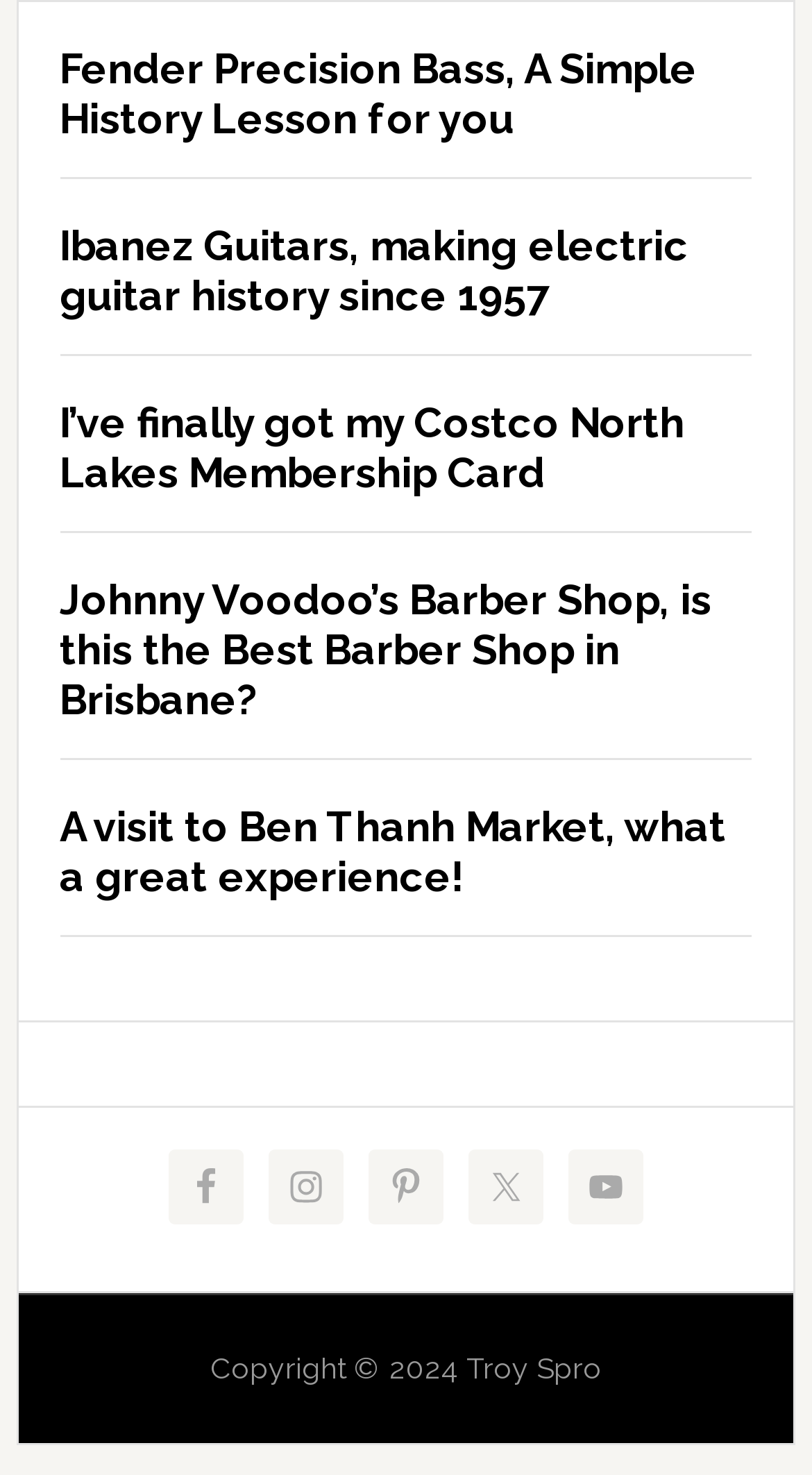Locate the bounding box coordinates of the area where you should click to accomplish the instruction: "Watch YouTube videos".

[0.7, 0.779, 0.792, 0.83]